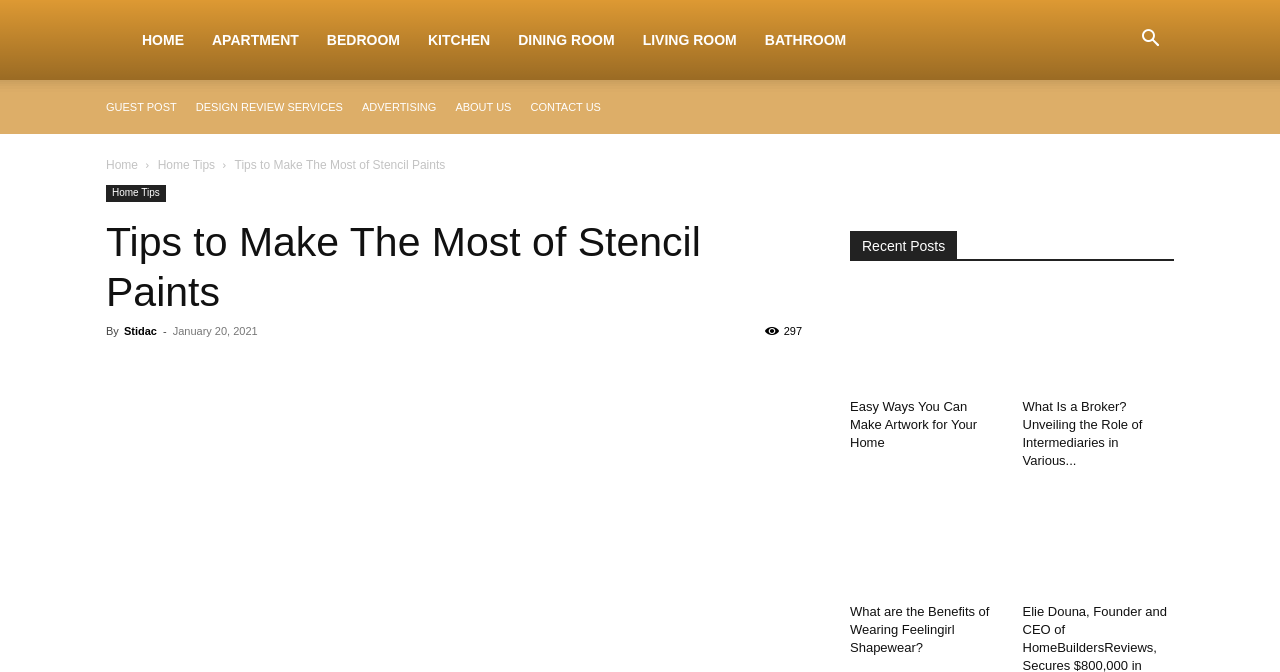Pinpoint the bounding box coordinates of the clickable area necessary to execute the following instruction: "Search for something". The coordinates should be given as four float numbers between 0 and 1, namely [left, top, right, bottom].

[0.88, 0.049, 0.917, 0.073]